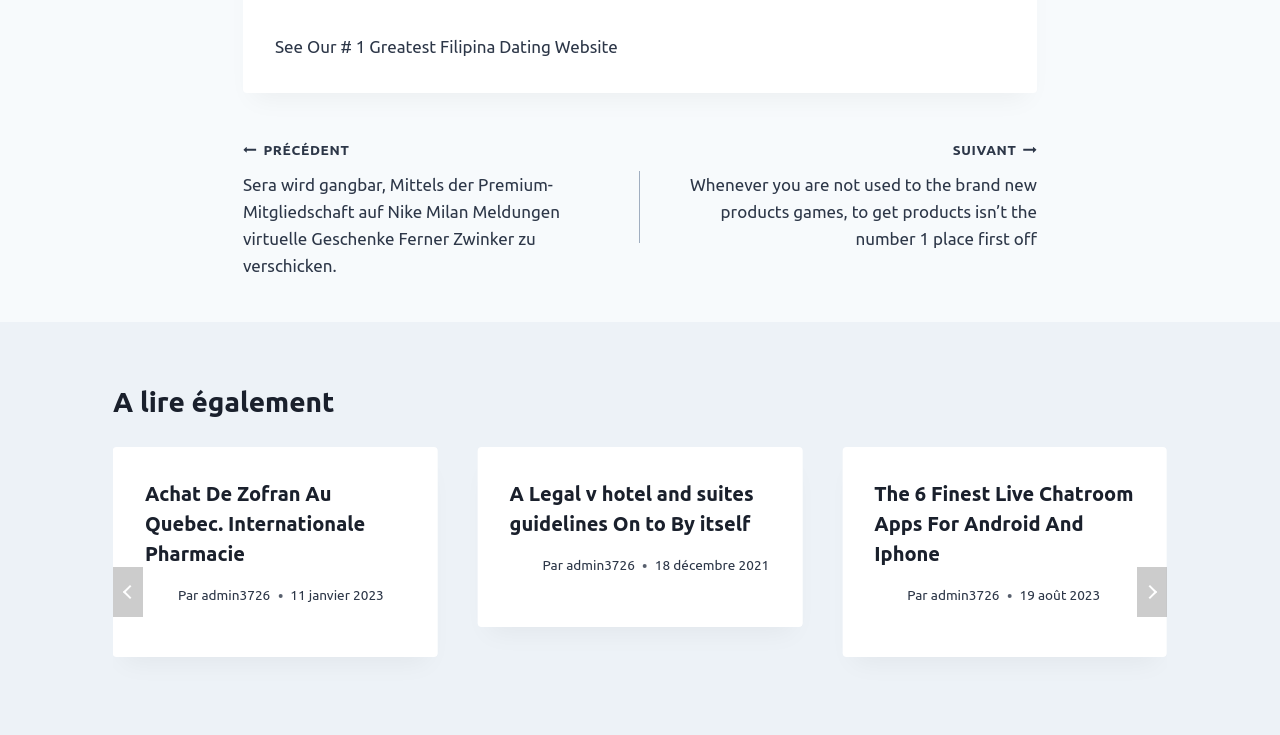Locate the bounding box coordinates of the area that needs to be clicked to fulfill the following instruction: "Click on the 'prev' button". The coordinates should be in the format of four float numbers between 0 and 1, namely [left, top, right, bottom].

[0.088, 0.772, 0.112, 0.84]